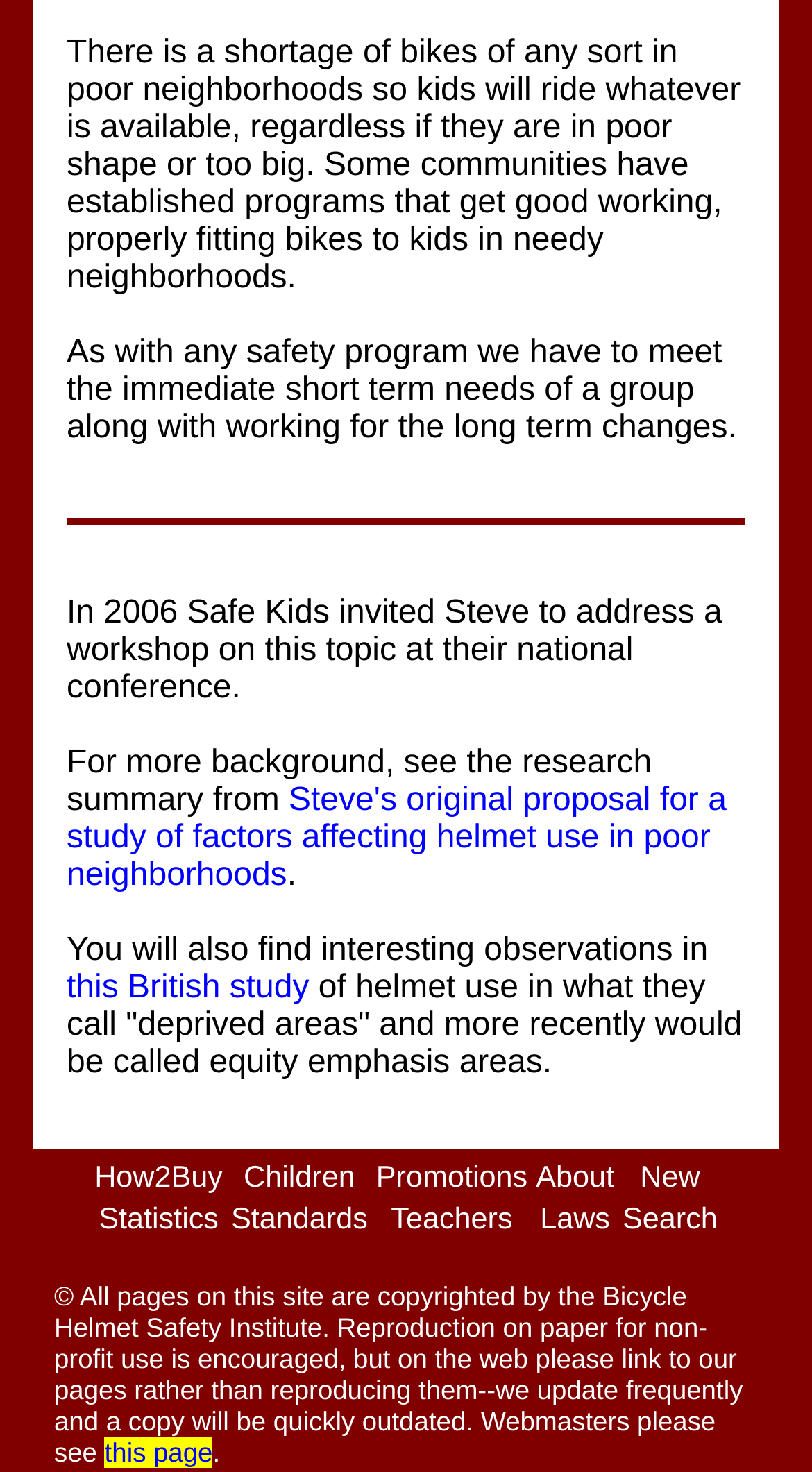What is the purpose of the 'About' link?
Refer to the image and answer the question using a single word or phrase.

To provide information about the organization